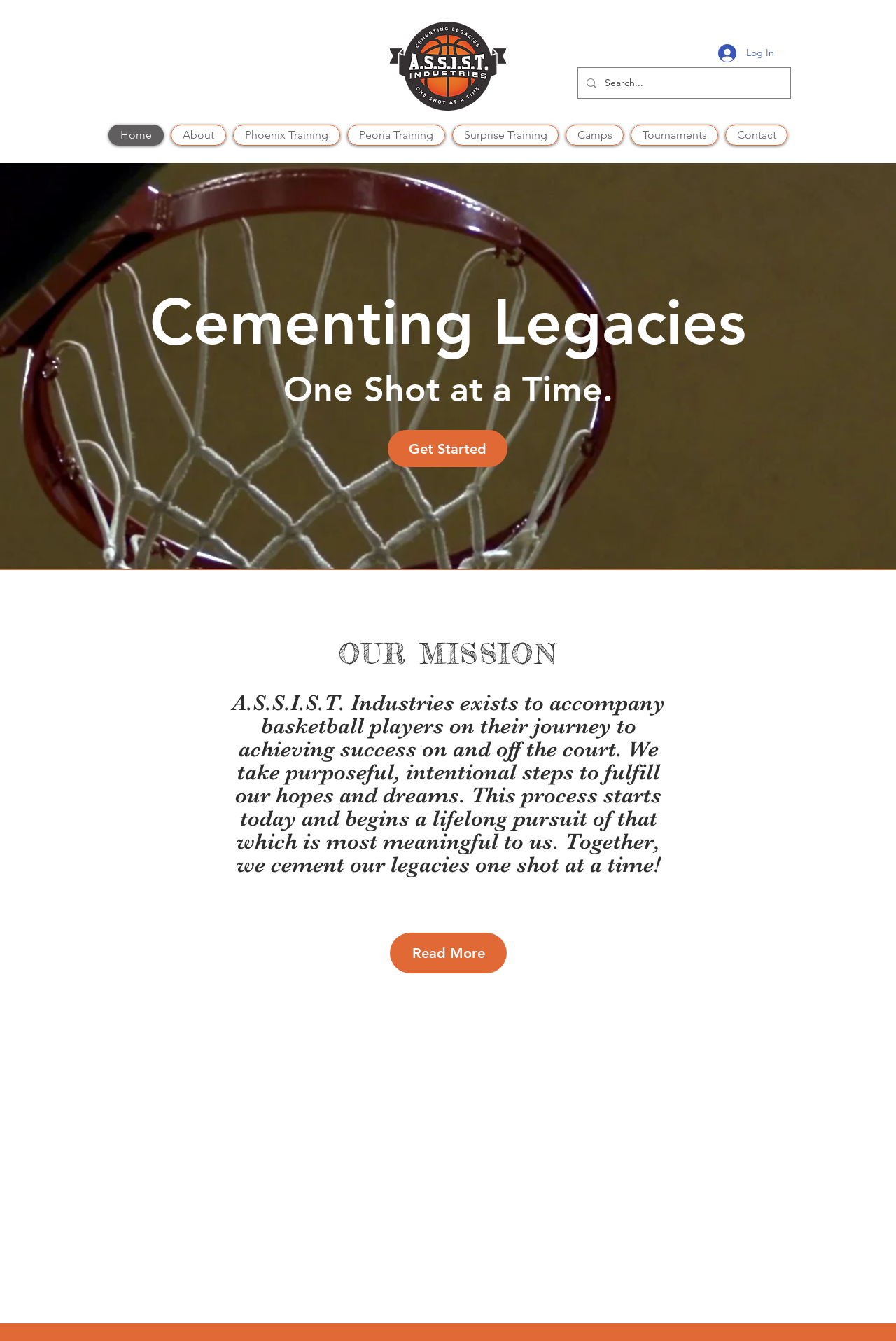Please find the bounding box for the UI component described as follows: "Tournaments".

[0.704, 0.093, 0.802, 0.109]